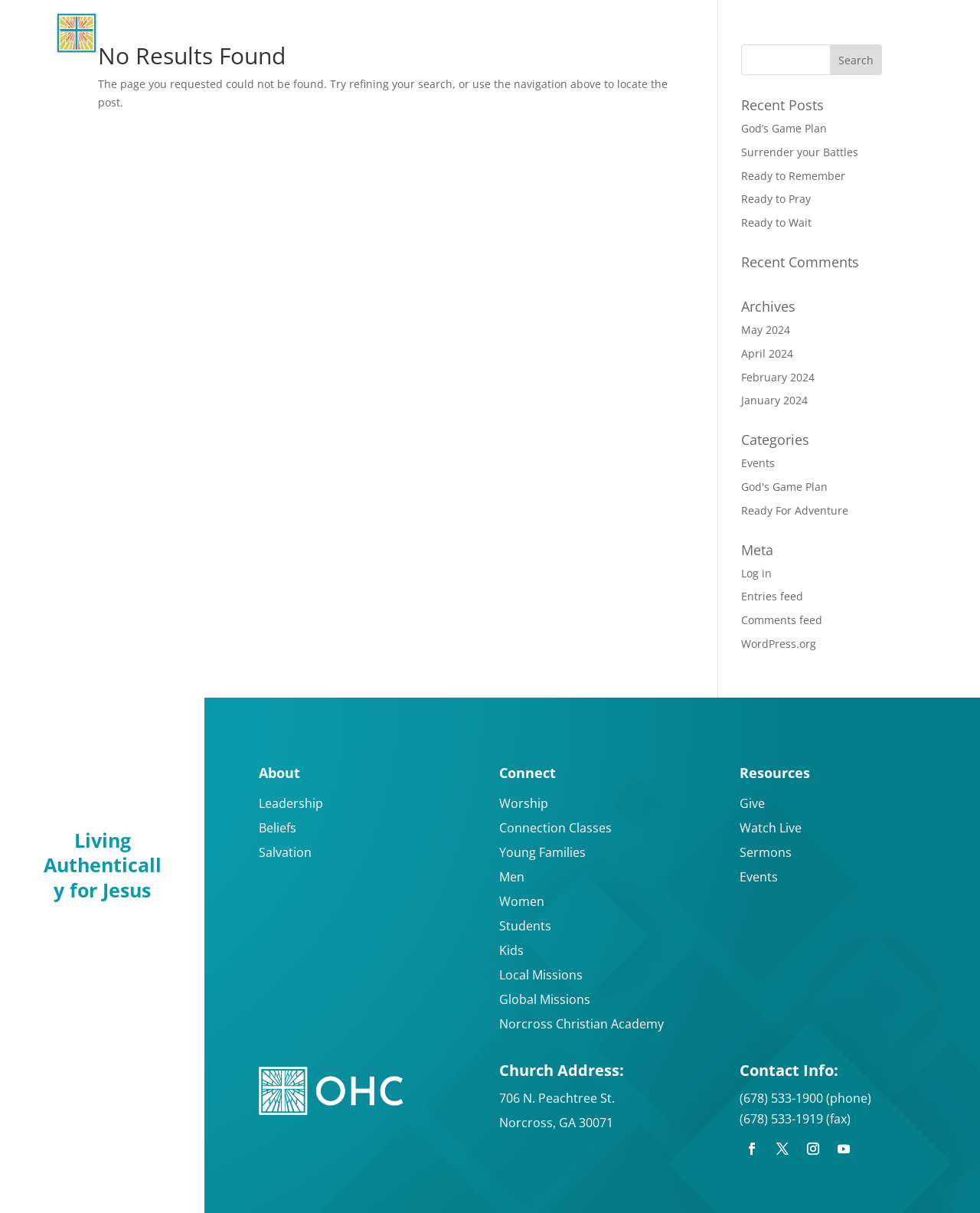Locate the bounding box coordinates of the element's region that should be clicked to carry out the following instruction: "Watch live streaming". The coordinates need to be four float numbers between 0 and 1, i.e., [left, top, right, bottom].

[0.83, 0.0, 0.903, 0.053]